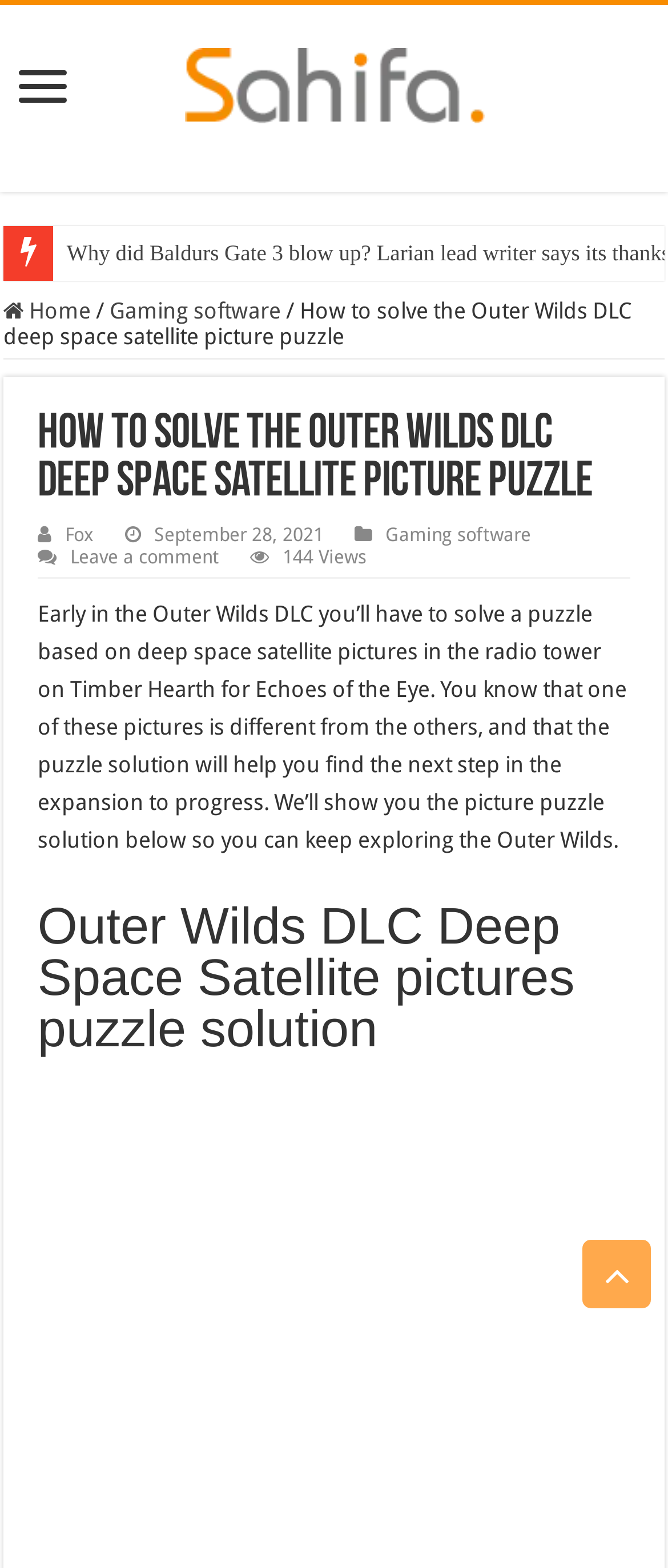Please find and generate the text of the main header of the webpage.

How to solve the Outer Wilds DLC deep space satellite picture puzzle